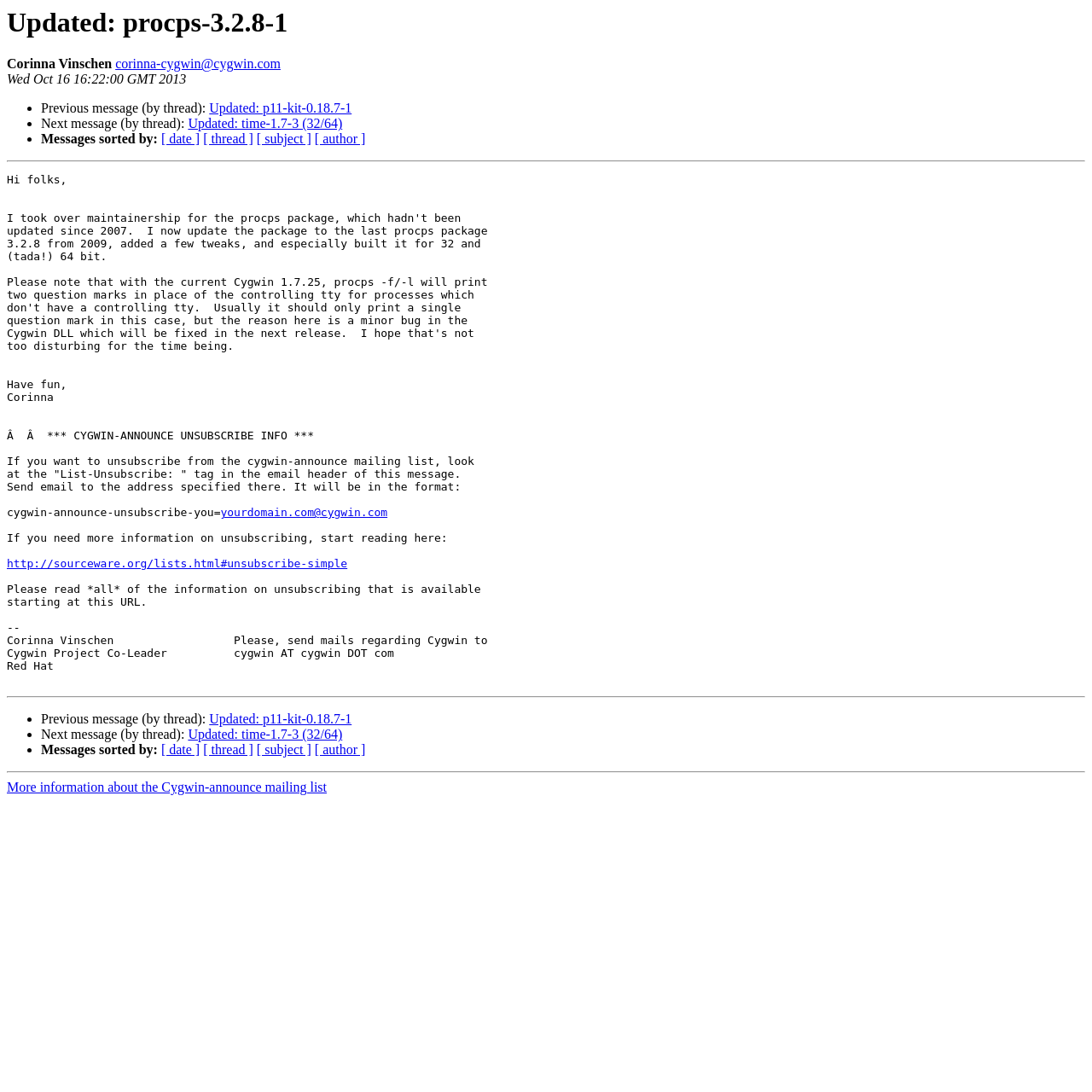From the webpage screenshot, predict the bounding box of the UI element that matches this description: "[ subject ]".

[0.235, 0.68, 0.285, 0.693]